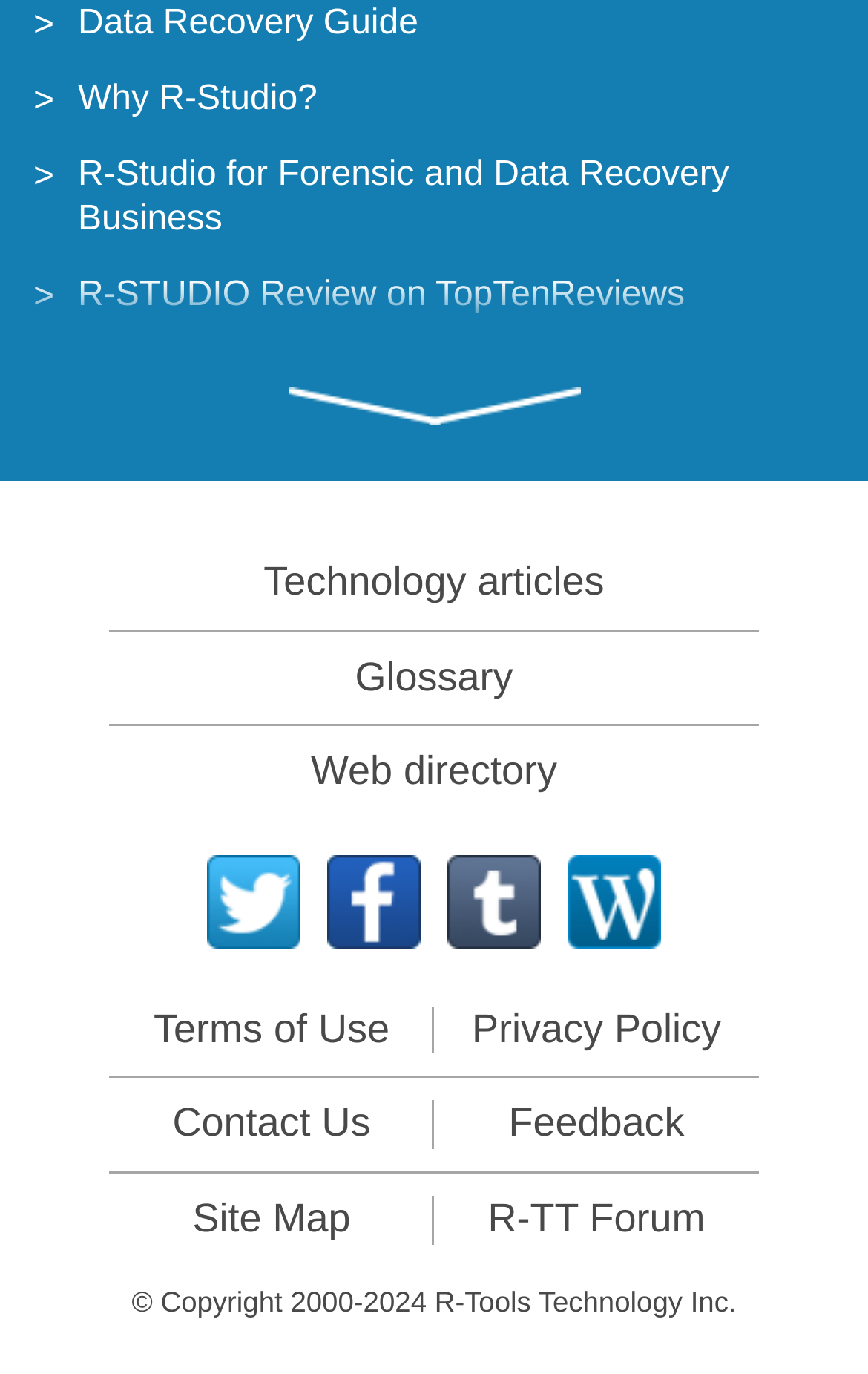What is the topic of the first link on the webpage? Look at the image and give a one-word or short phrase answer.

Data Recovery Guide